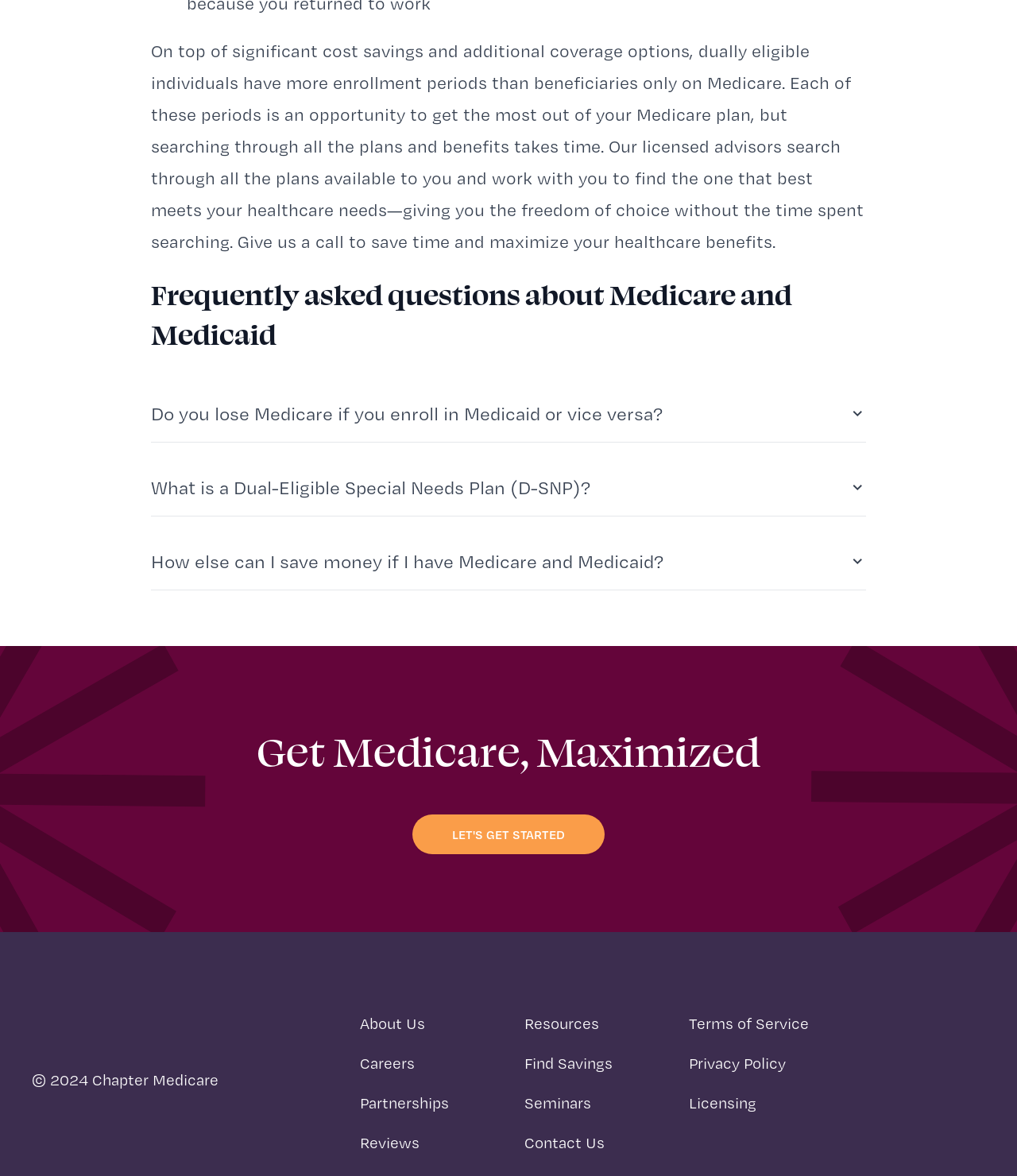Please find the bounding box coordinates of the clickable region needed to complete the following instruction: "Click the 'About Us' link". The bounding box coordinates must consist of four float numbers between 0 and 1, i.e., [left, top, right, bottom].

[0.354, 0.861, 0.418, 0.878]